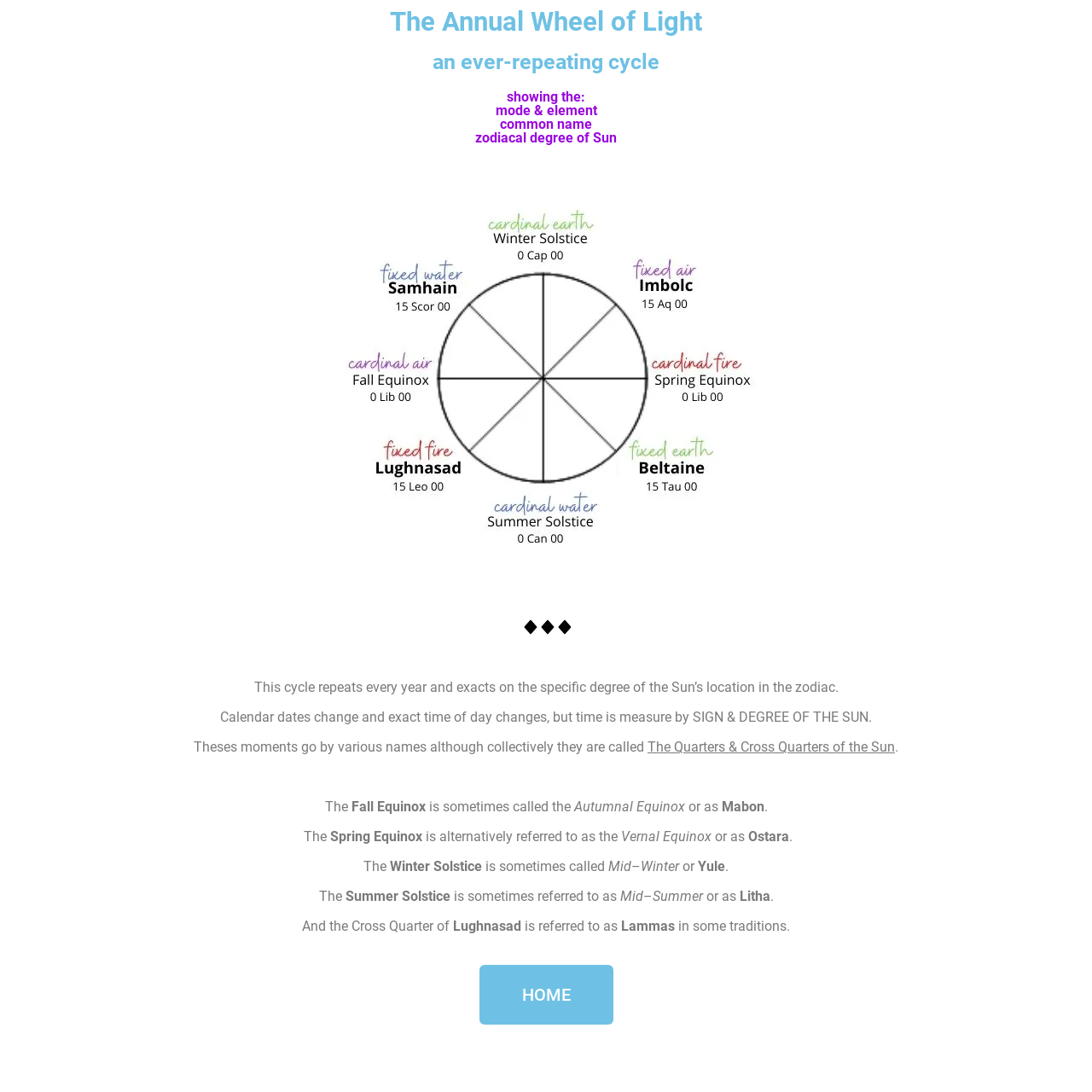Refer to the element description HOME and identify the corresponding bounding box in the screenshot. Format the coordinates as (top-left x, top-left y, bottom-right x, bottom-right y) with values in the range of 0 to 1.

[0.439, 0.884, 0.561, 0.938]